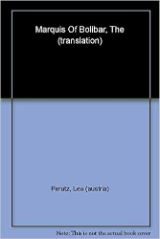What is the author's name?
Please look at the screenshot and answer in one word or a short phrase.

Leo Perutz